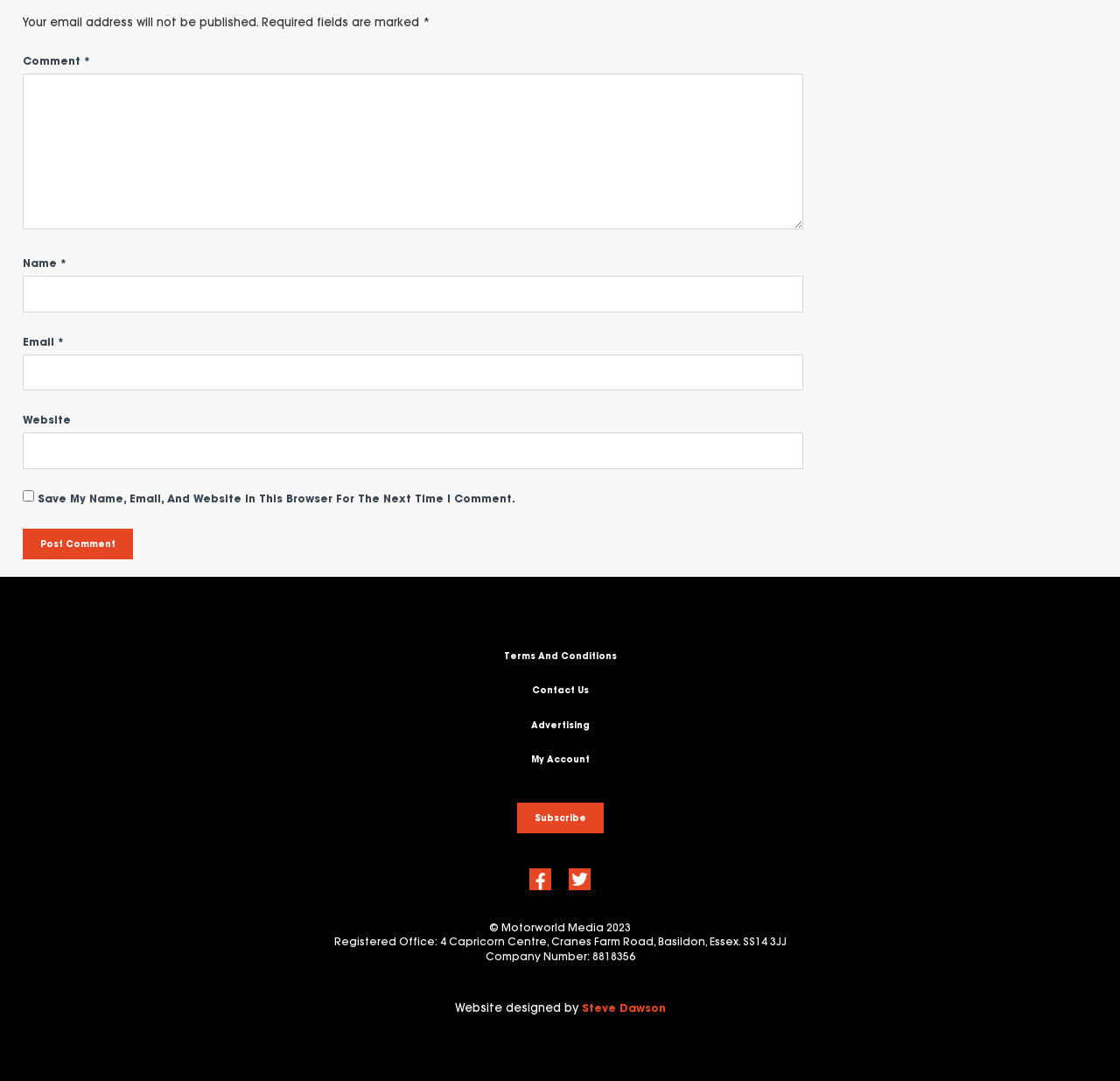Please indicate the bounding box coordinates of the element's region to be clicked to achieve the instruction: "Input your email". Provide the coordinates as four float numbers between 0 and 1, i.e., [left, top, right, bottom].

[0.02, 0.328, 0.717, 0.361]